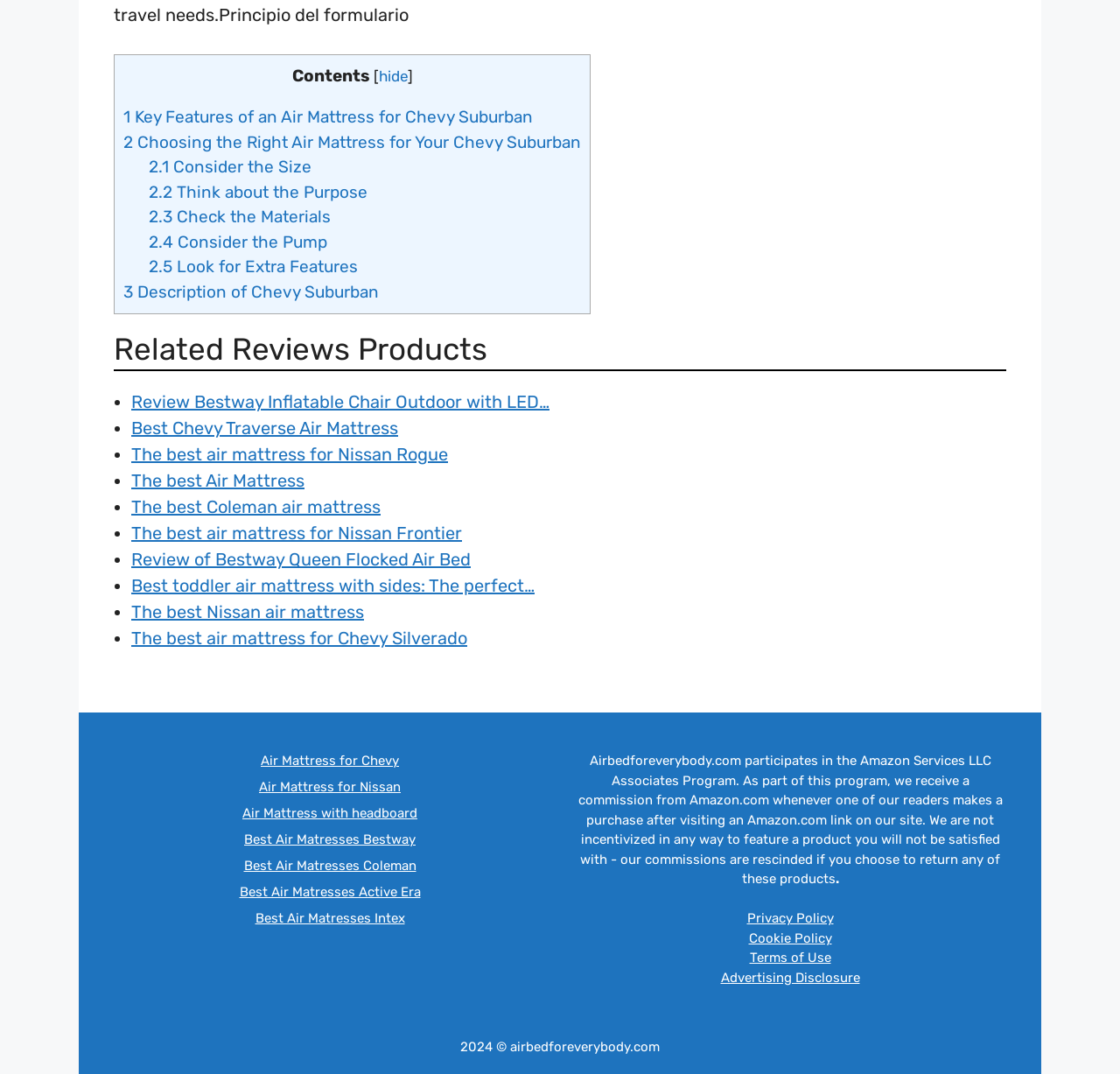Determine the bounding box coordinates for the element that should be clicked to follow this instruction: "View the 'Every Child Matters Campaign'". The coordinates should be given as four float numbers between 0 and 1, in the format [left, top, right, bottom].

None